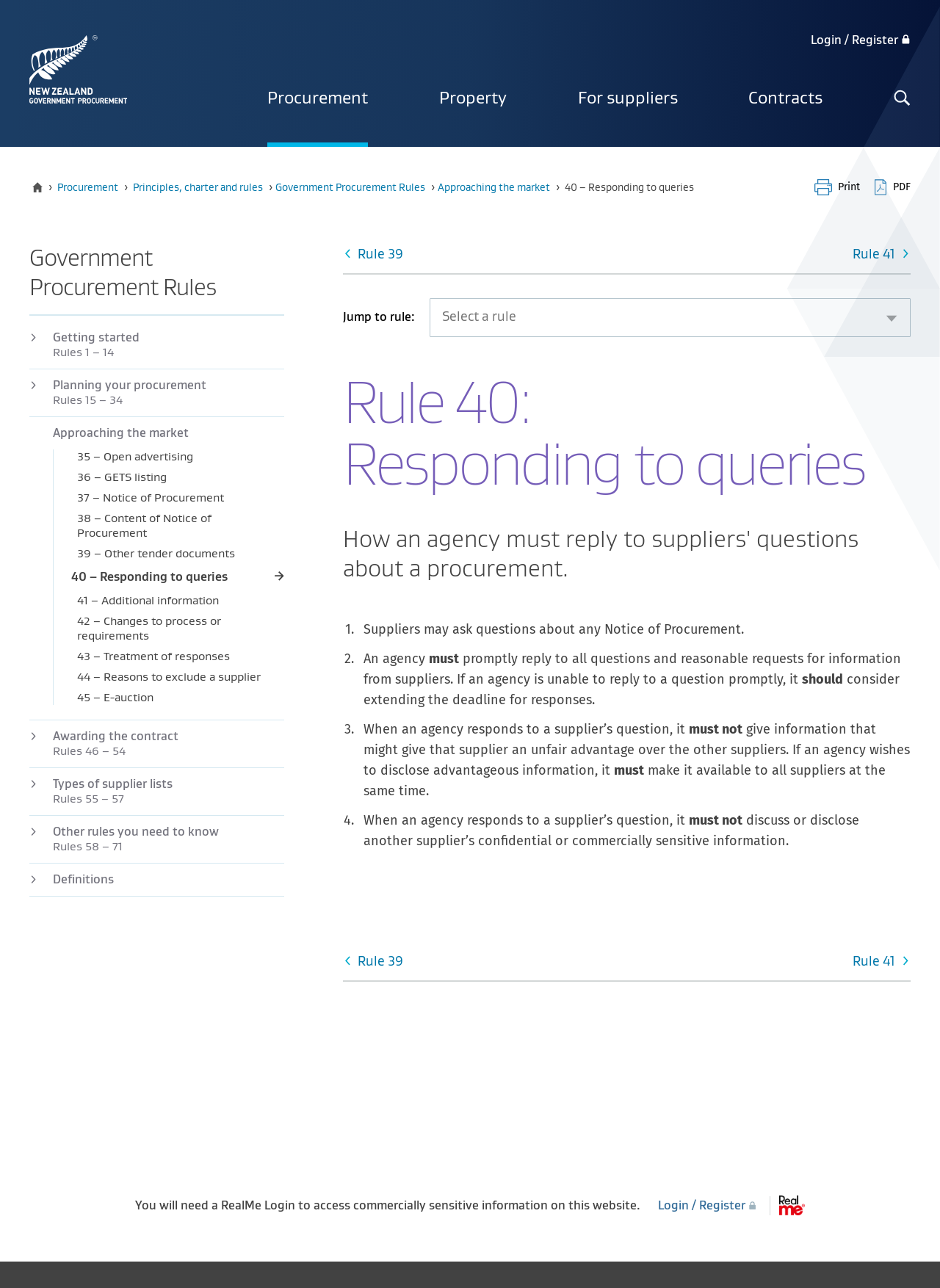Please answer the following question using a single word or phrase: 
Can an agency disclose confidential information of another supplier when responding to a question?

No